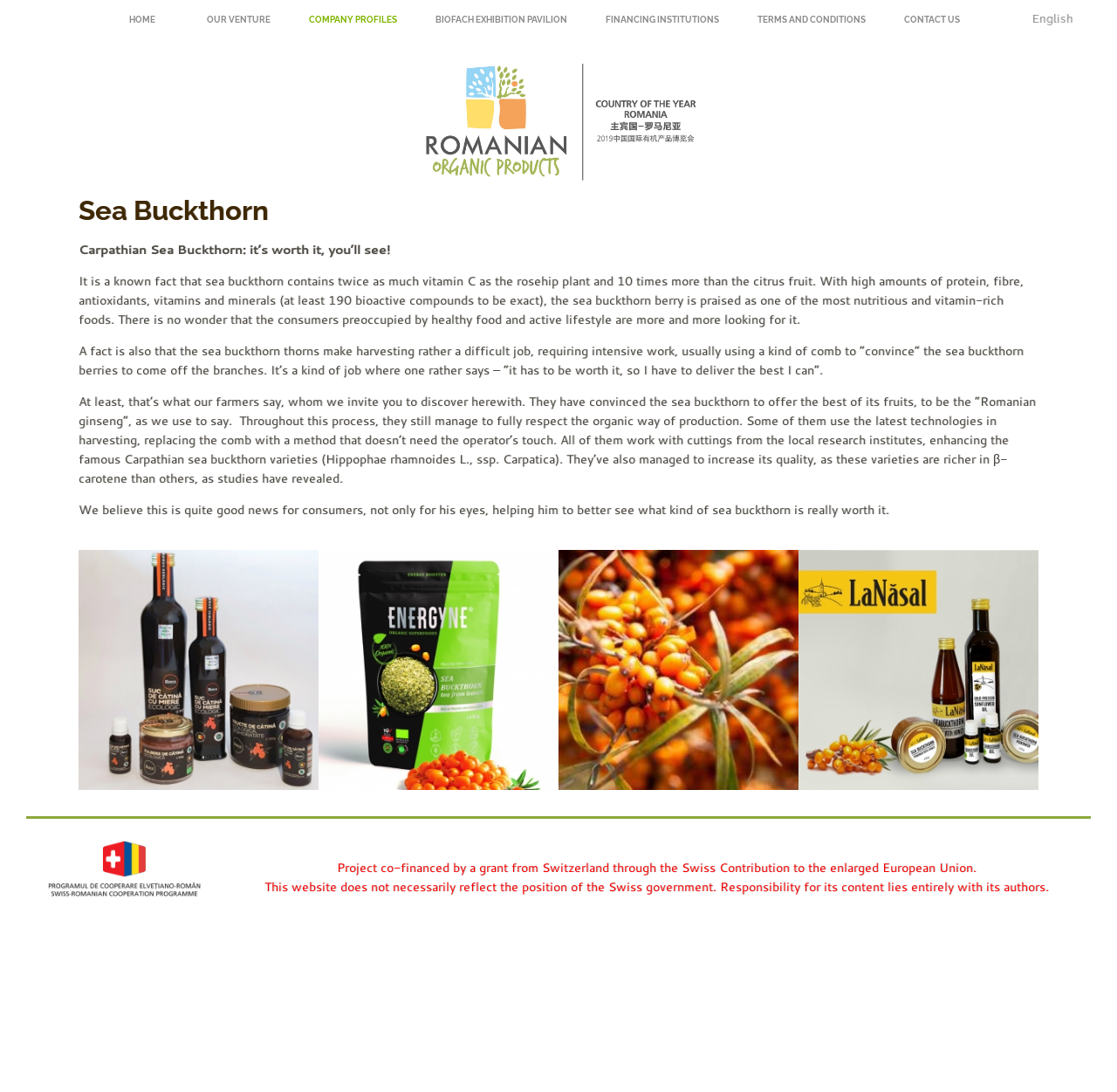Kindly determine the bounding box coordinates of the area that needs to be clicked to fulfill this instruction: "Learn about BIO CATINA COOPERATIVA AGRICOLA".

[0.285, 0.503, 0.5, 0.723]